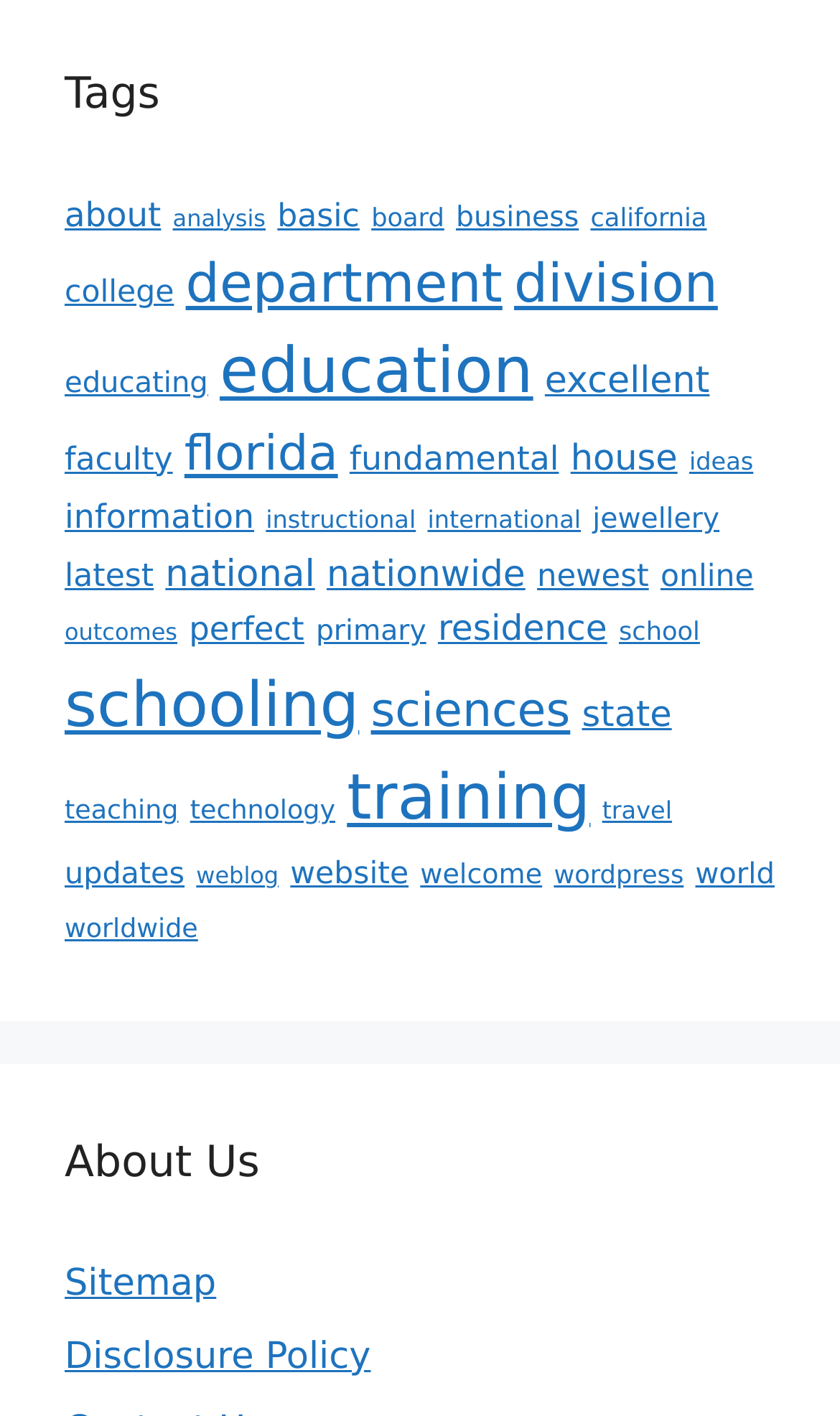Return the bounding box coordinates of the UI element that corresponds to this description: "house". The coordinates must be given as four float numbers in the range of 0 and 1, [left, top, right, bottom].

[0.679, 0.308, 0.807, 0.337]